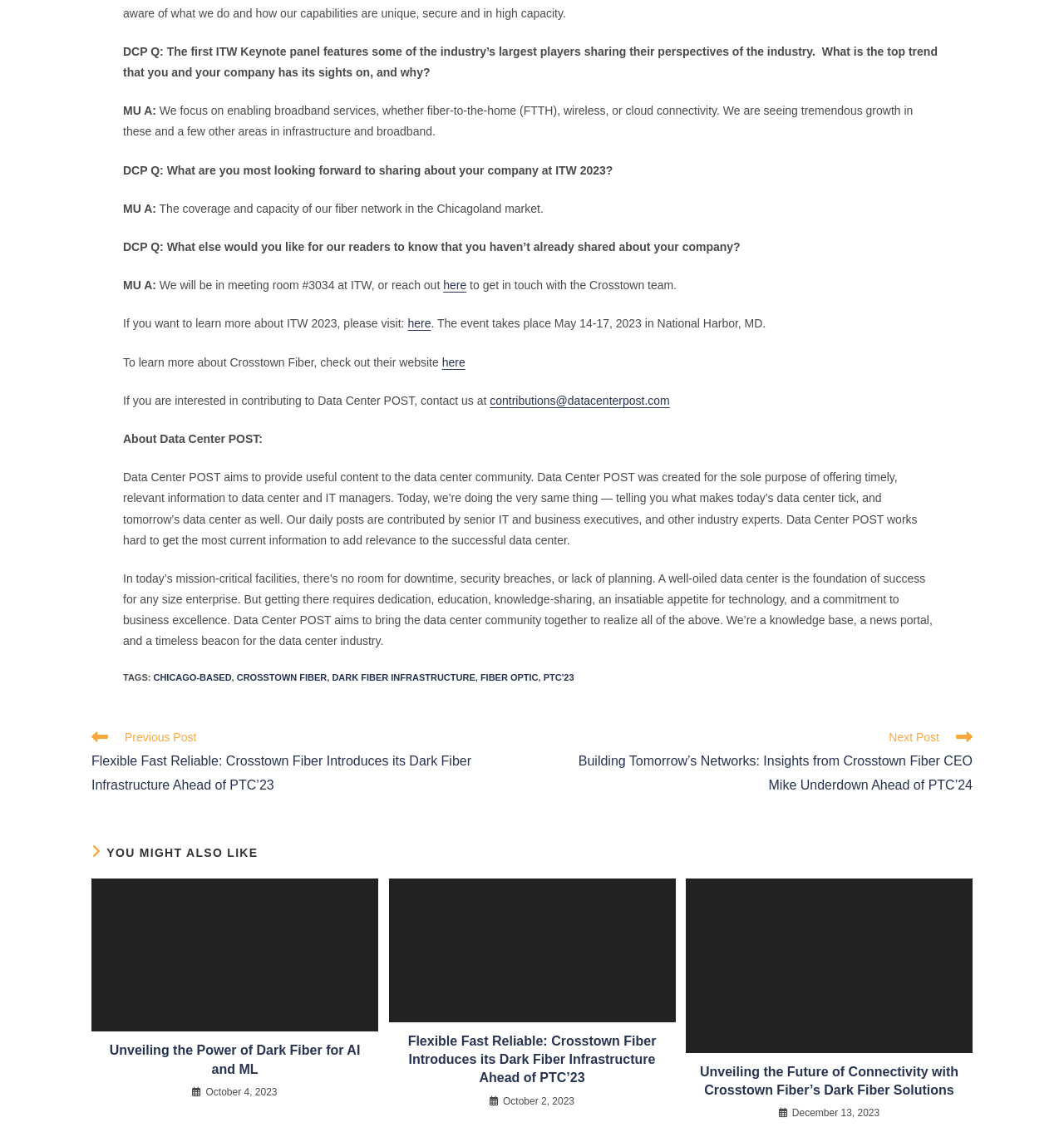From the details in the image, provide a thorough response to the question: What is the focus of Crosstown Fiber's business?

The focus of Crosstown Fiber's business is enabling broadband services, including fiber-to-the-home (FTTH), wireless, and cloud connectivity, as mentioned in the text.